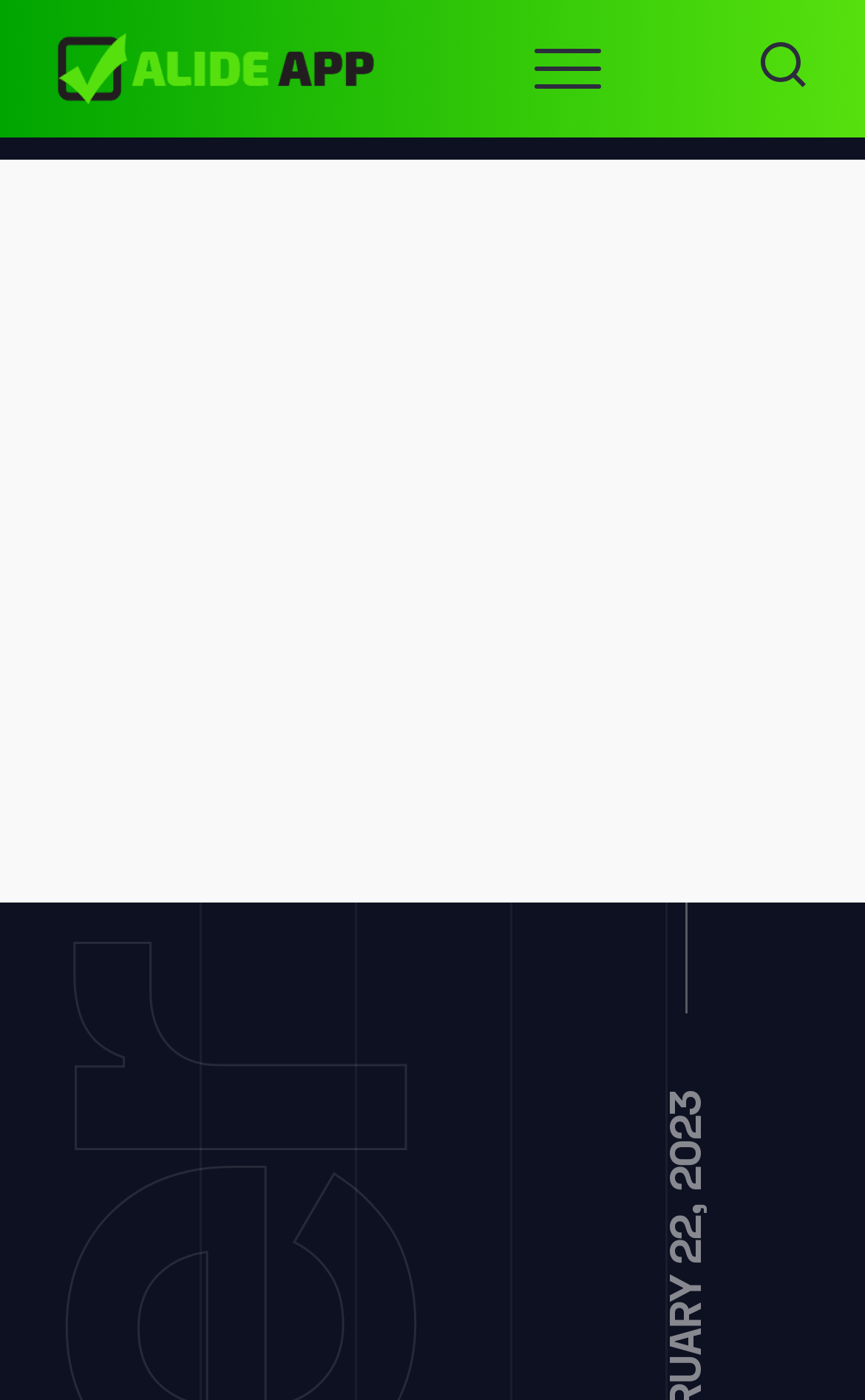Describe every aspect of the webpage comprehensively.

The webpage appears to be a news article or blog post about Twitter rolling out new alerts for community notes on tweets you've previously engaged with. At the top left of the page, there is a link to "valideapp" accompanied by a small image, and next to it, a larger link with the text "VALIDEAPP". 

On the top right, there is a navigation menu labeled "Primary Menu" with a button to open the mobile menu. Adjacent to it is a search button labeled "Search website" with a small image of a magnifying glass.

Below the top section, the majority of the page is occupied by an iframe containing an advertisement that spans the full width of the page.